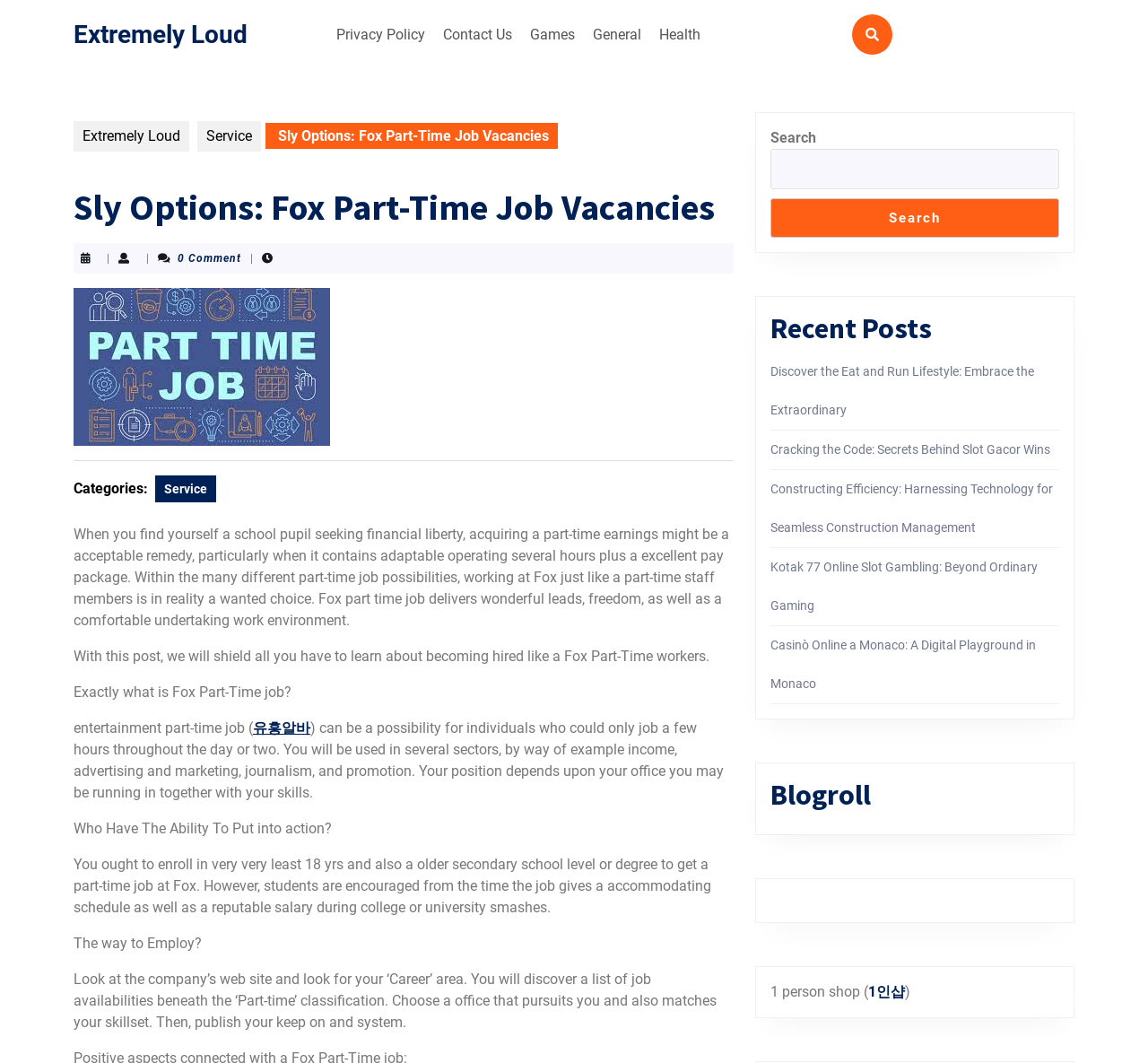Generate the main heading text from the webpage.

Sly Options: Fox Part-Time Job Vacancies